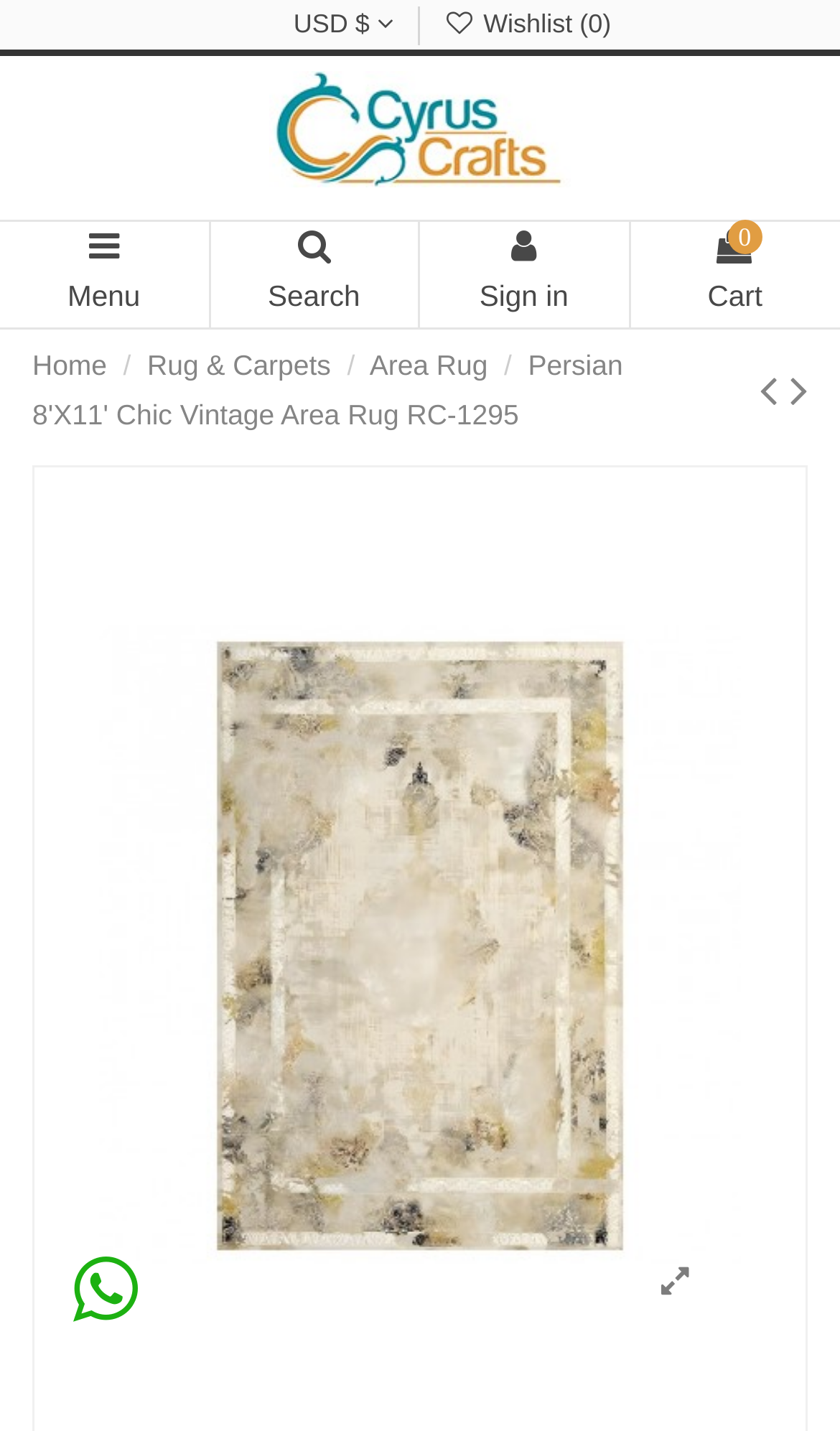Illustrate the webpage thoroughly, mentioning all important details.

This webpage is about a specific product, the Persian Chic Vintage Area Rug Rc-295. At the top, there is a header section that spans the entire width of the page. Within this section, there are several elements, including a currency symbol "USD $" on the left, a wishlist link with a count of 0 in the middle, and a link to the website "cyruscrafts" with an accompanying image on the right. Below the currency symbol, there are three links: "Menu", "Search", and "Cart", which are aligned horizontally.

On the top-left corner, there are three navigation links: "Home", "Rug & Carpets", and "Area Rug", which are stacked vertically. On the top-right corner, there are two links: "Previous product" and "Next product", which are aligned horizontally.

The main content of the page is an image of the Persian Chic Vintage Area Rug Rc-295, which takes up most of the page's width and height. Below the image, there are three links: a zoom-in link, a zoom link, and an empty link. On the bottom-left corner, there is a link to "Contact Us".

Overall, the webpage is focused on showcasing the product, with easy access to navigation and other related links.